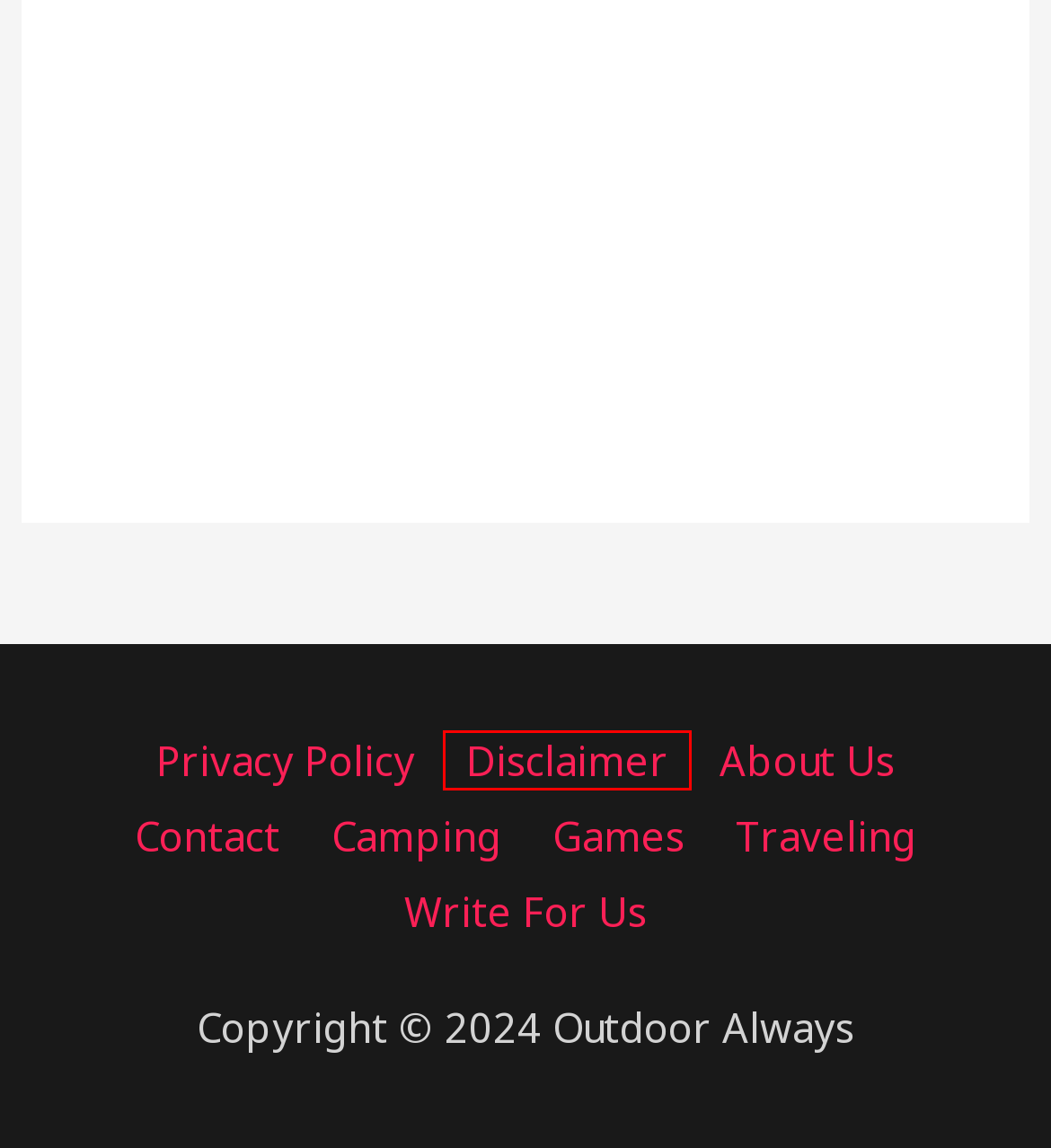Review the screenshot of a webpage that includes a red bounding box. Choose the most suitable webpage description that matches the new webpage after clicking the element within the red bounding box. Here are the candidates:
A. Disclaimer - OUTDOOR ALWAYS
B. Spring Birdwatching Migrations: A Guide to Spectacular Avian Adventures
C. Write For Us - OUTDOOR ALWAYS
D. About Us - OUTDOOR ALWAYS
E. Privacy Policy - OUTDOOR ALWAYS
F. games Archives - OUTDOOR ALWAYS
G. traveling Archives - OUTDOOR ALWAYS
H. Ethical Wildlife Photography Practices for Respecting and Protecting Nature

A